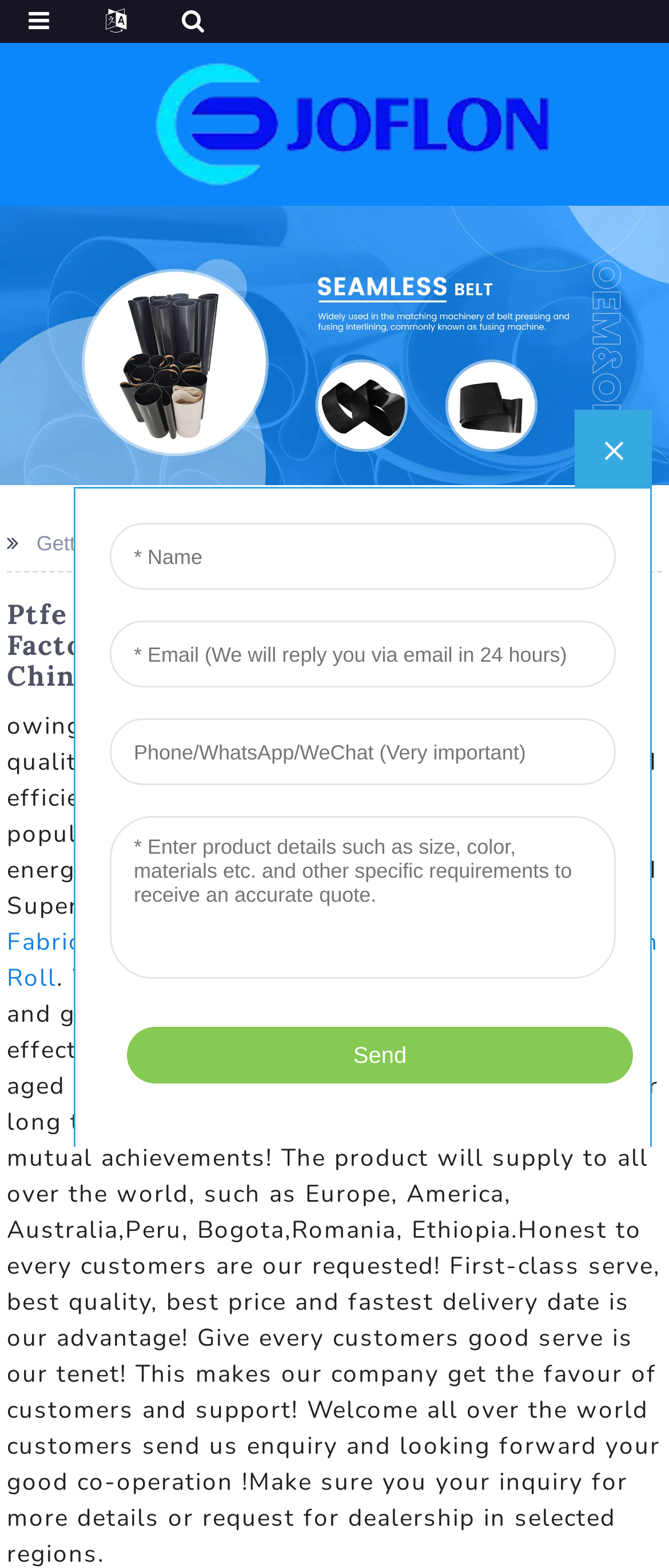Please provide the bounding box coordinate of the region that matches the element description: Getting started. Coordinates should be in the format (top-left x, top-left y, bottom-right x, bottom-right y) and all values should be between 0 and 1.

[0.054, 0.338, 0.256, 0.354]